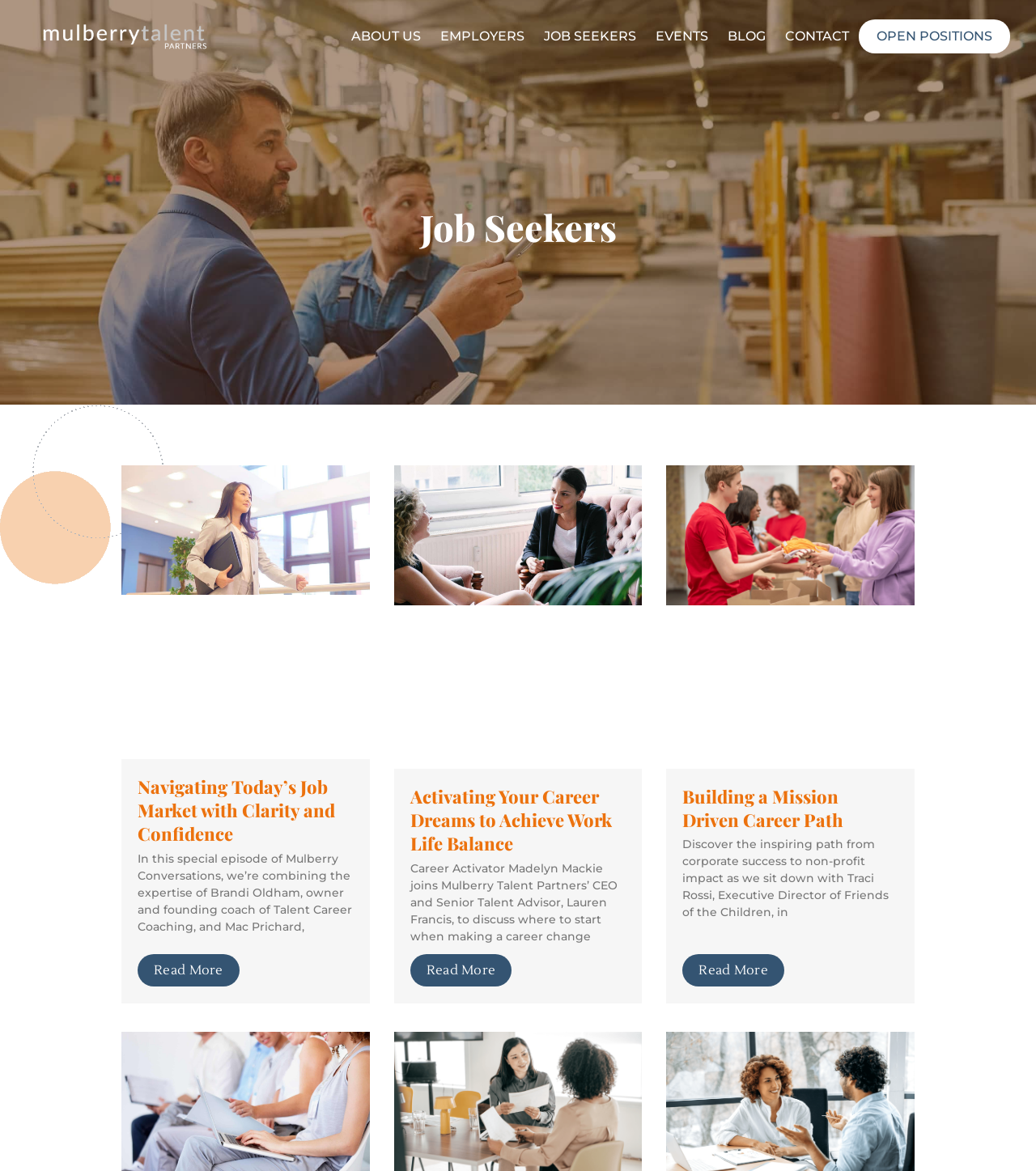Determine the bounding box coordinates of the section I need to click to execute the following instruction: "Read more about Navigating Today’s Job Market with Clarity and Confidence". Provide the coordinates as four float numbers between 0 and 1, i.e., [left, top, right, bottom].

[0.133, 0.815, 0.231, 0.842]